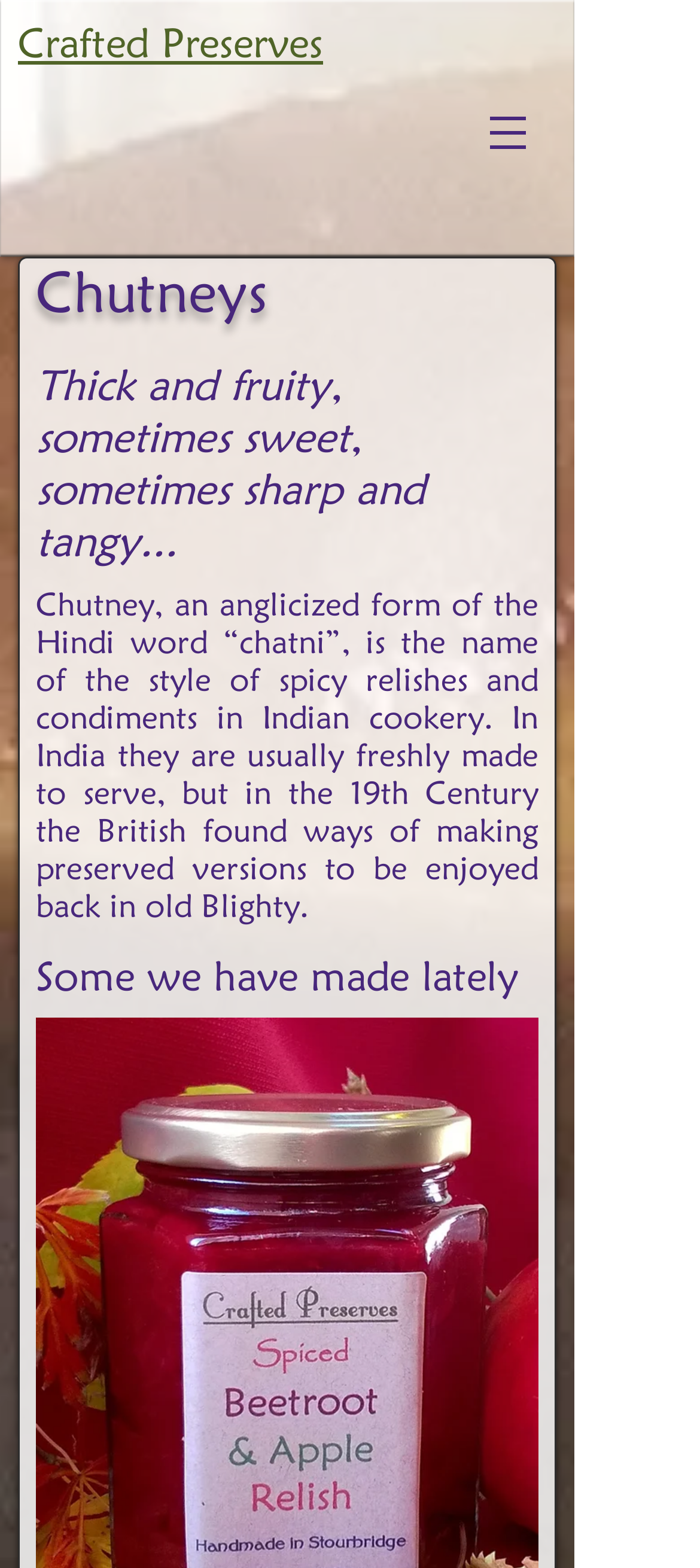Construct a comprehensive description capturing every detail on the webpage.

The webpage is about crafted preserves, specifically chutneys. At the top right corner, there is a navigation menu labeled "Site" with a button that has a popup menu. The button is accompanied by a small image. 

On the left side of the page, there is a large heading that reads "Crafted Preserves" with a link to "Crafted" embedded within it. Below this heading, there is a smaller heading that says "Chutneys". 

Under the "Chutneys" heading, there is a paragraph of text that describes the characteristics of chutneys, mentioning that they are thick and fruity, sometimes sweet, and sometimes sharp and tangy. 

Further down the page, there is another heading that says "Some we have made lately". Below this heading, there is a block of text that explains the origin of chutneys, mentioning that they are a style of spicy relishes and condiments in Indian cookery, and that the British developed ways to preserve them in the 19th century.